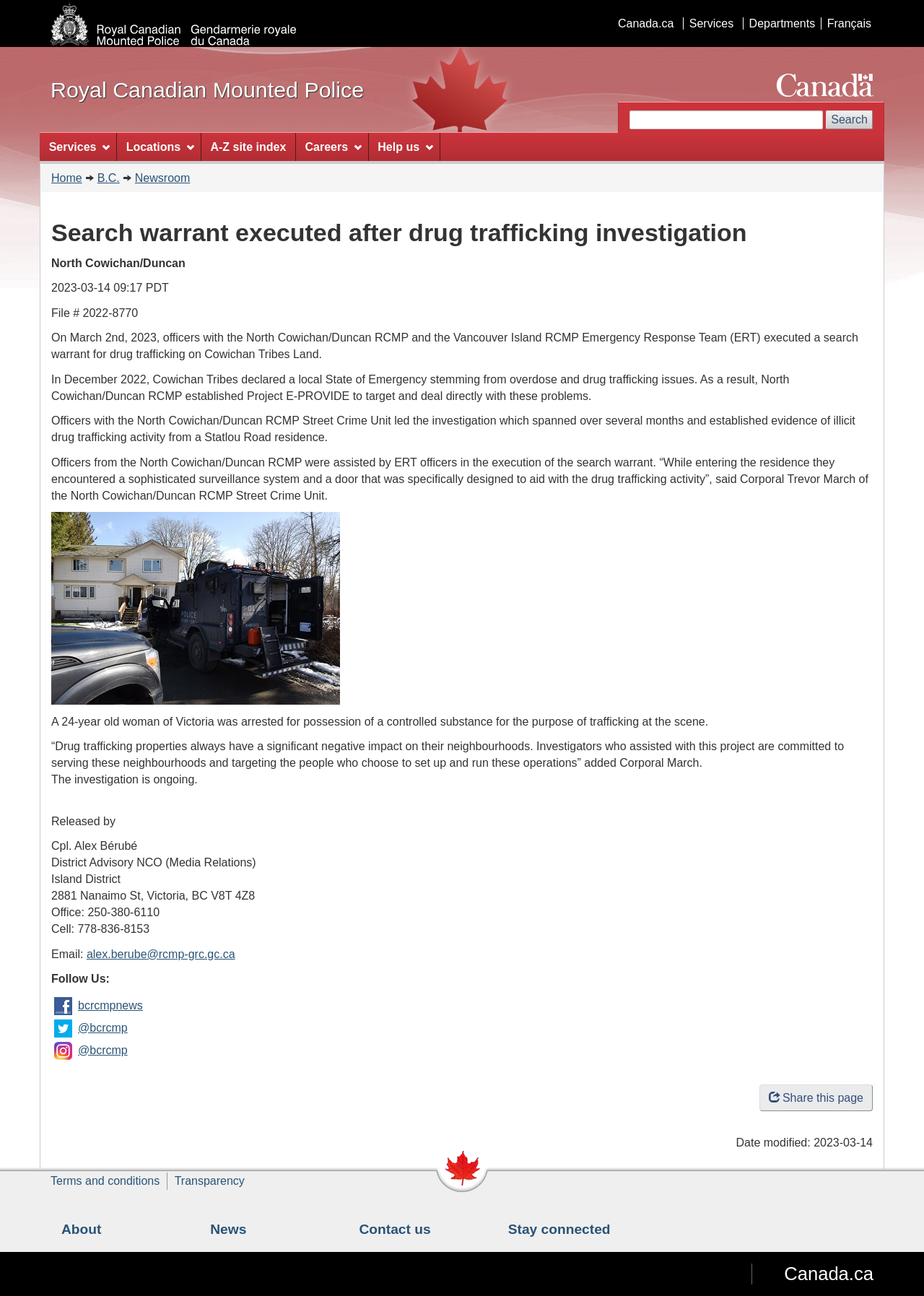Find the headline of the webpage and generate its text content.

Search warrant executed after drug trafficking investigation